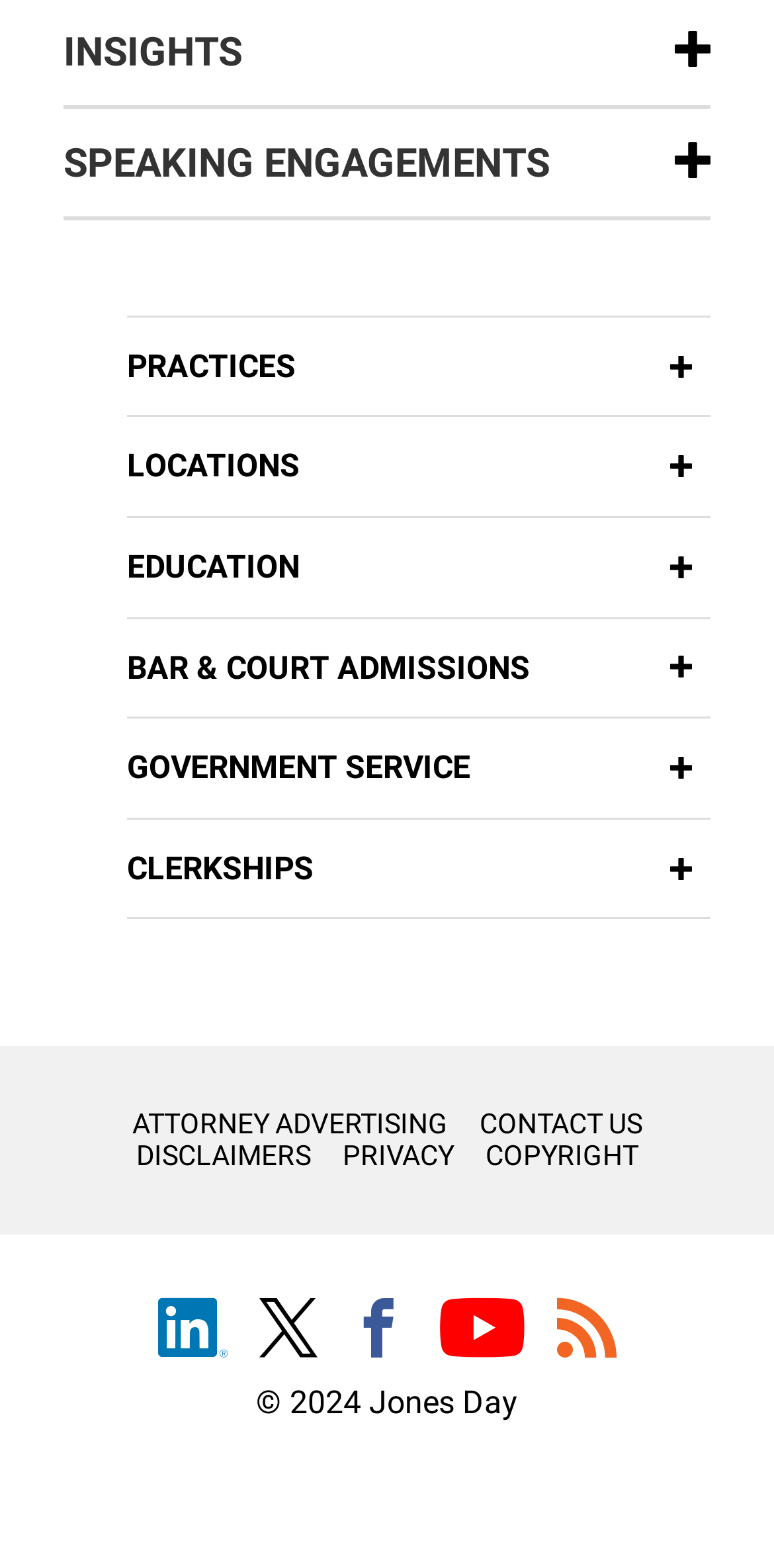Using a single word or phrase, answer the following question: 
How many social media links are present on the webpage?

5